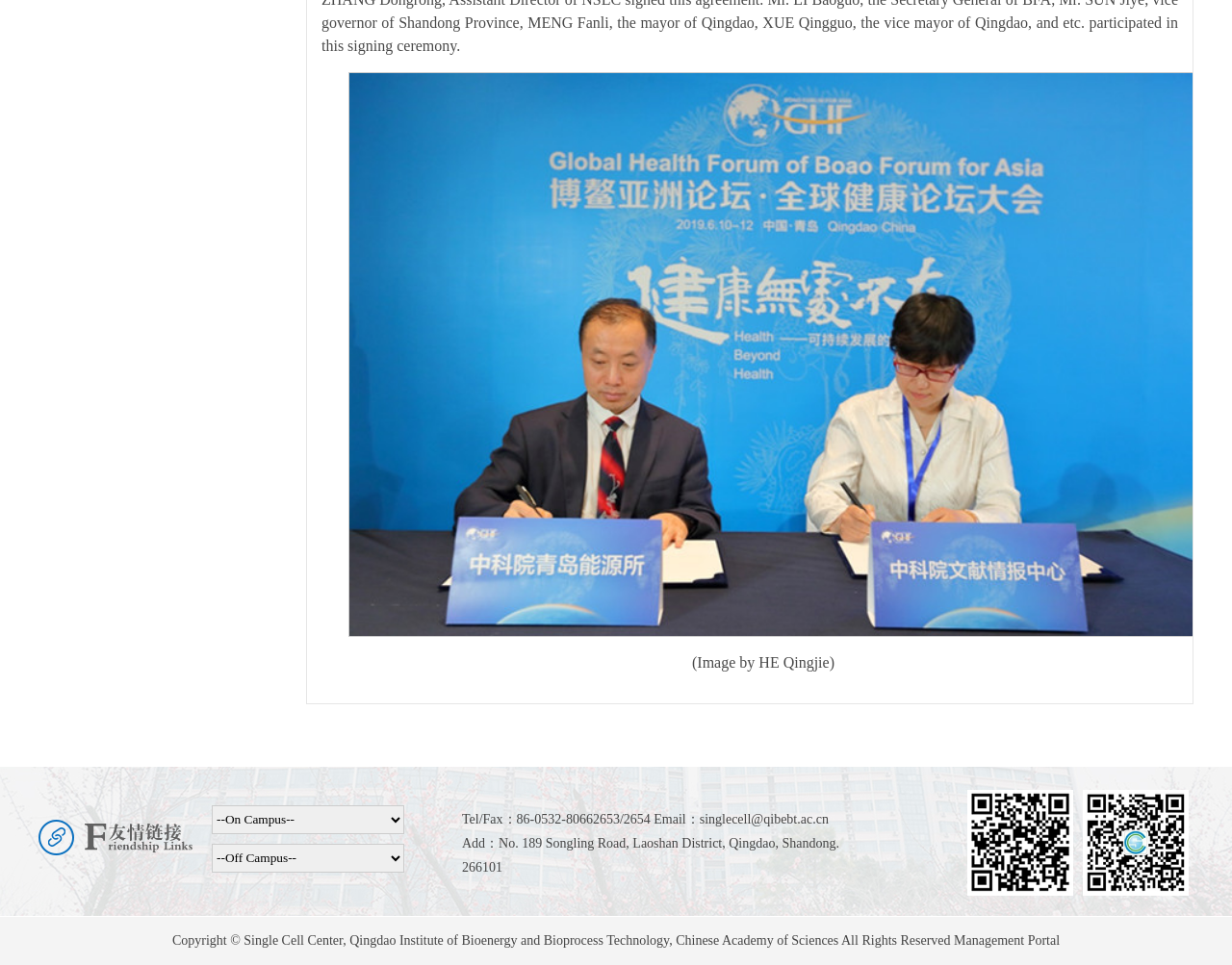Respond to the following question using a concise word or phrase: 
What is the contact email?

singlecell@qibebt.ac.cn